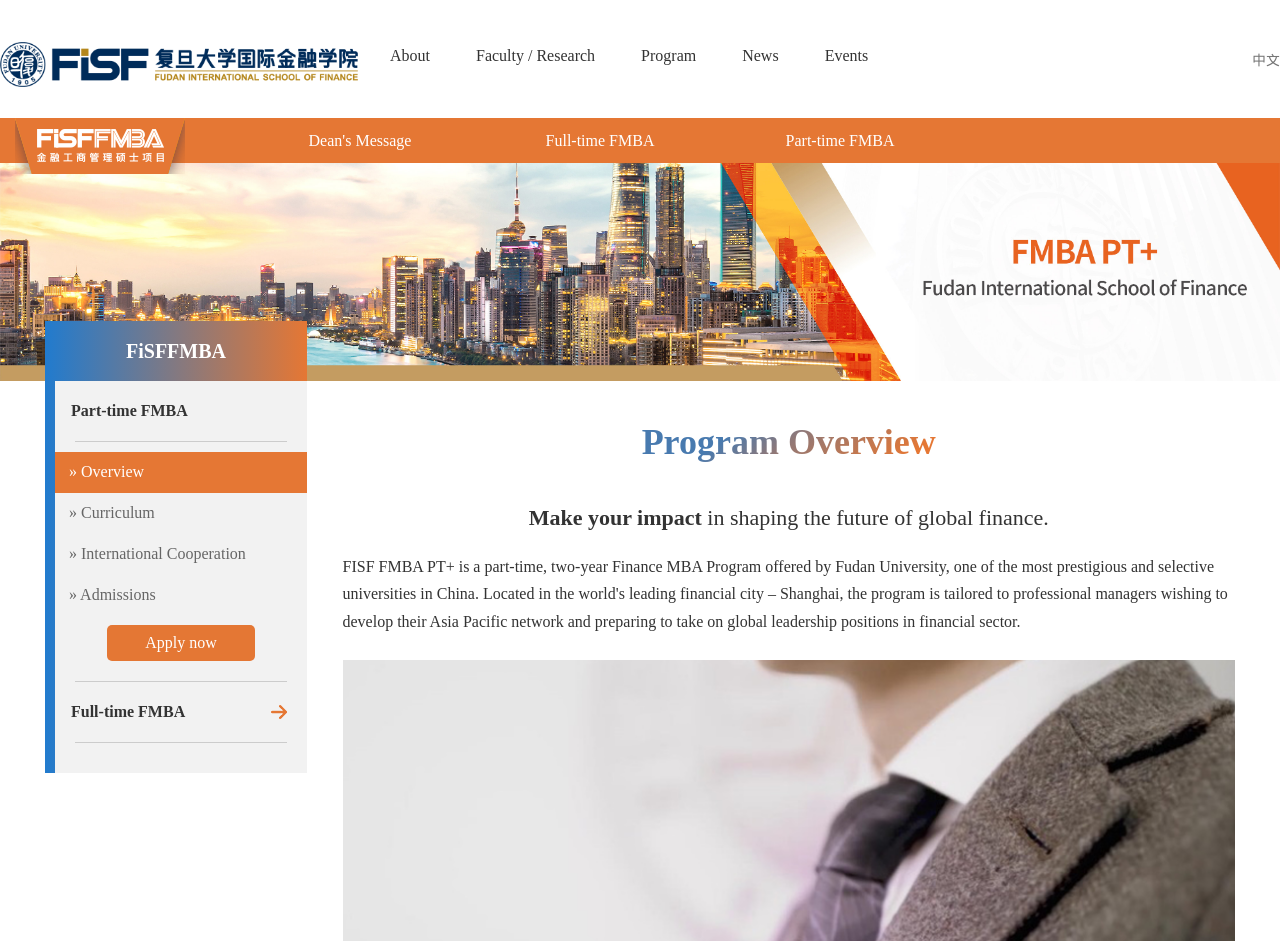Find the bounding box coordinates of the clickable element required to execute the following instruction: "Click the About link". Provide the coordinates as four float numbers between 0 and 1, i.e., [left, top, right, bottom].

[0.305, 0.05, 0.336, 0.068]